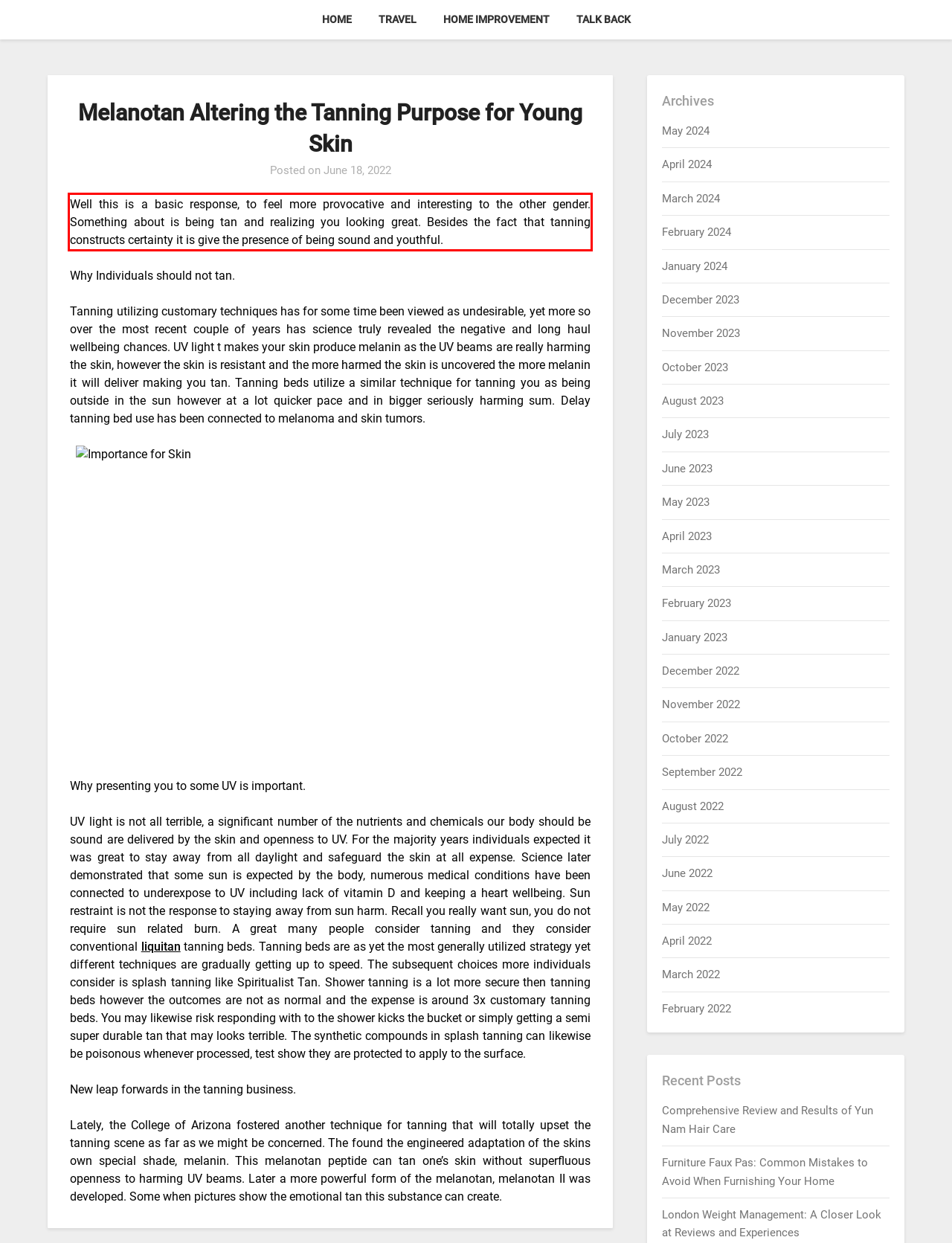Identify the text inside the red bounding box on the provided webpage screenshot by performing OCR.

Well this is a basic response, to feel more provocative and interesting to the other gender. Something about is being tan and realizing you looking great. Besides the fact that tanning constructs certainty it is give the presence of being sound and youthful.